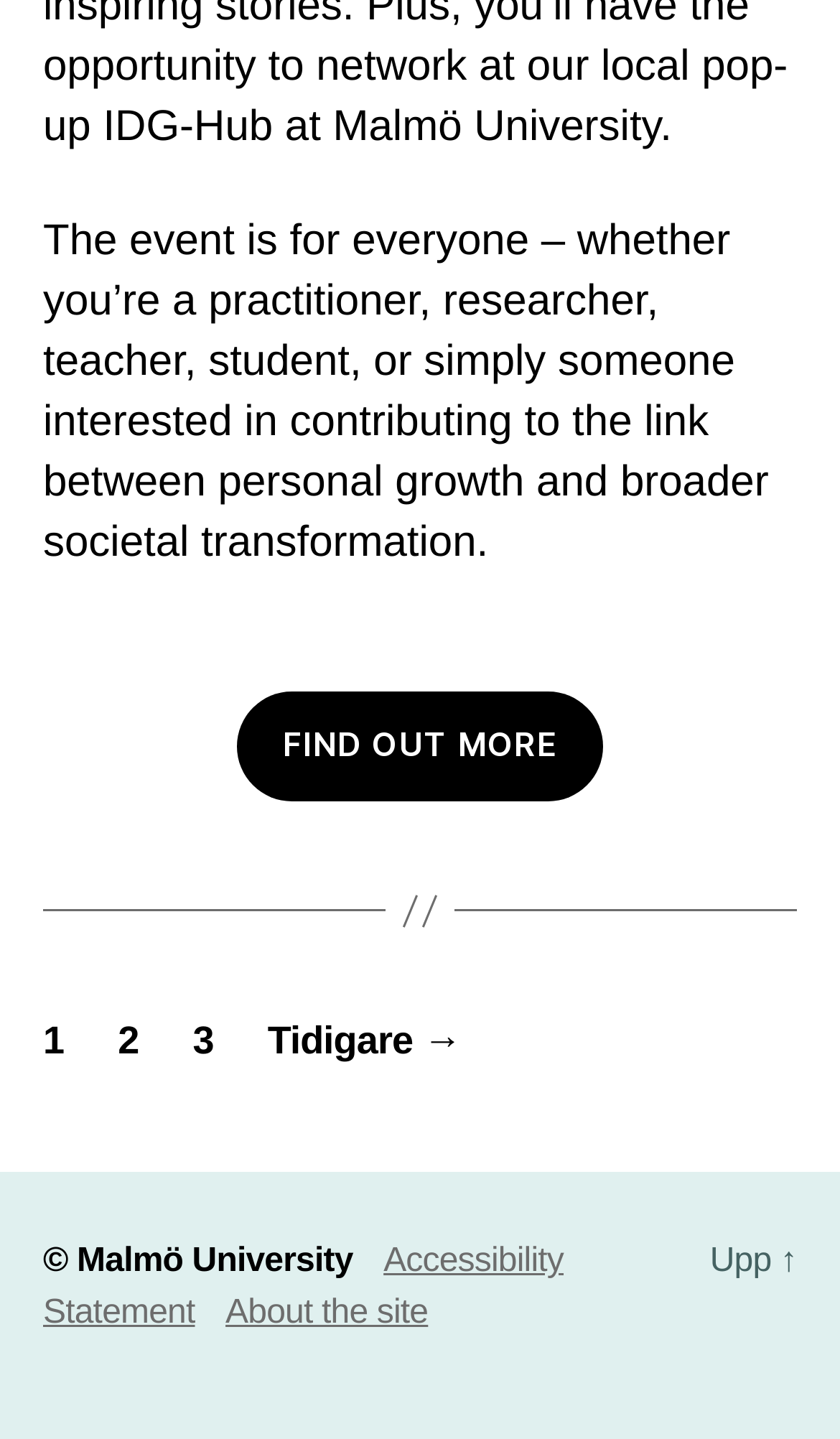With reference to the screenshot, provide a detailed response to the question below:
What is the event for?

The event is for everyone, including practitioners, researchers, teachers, students, and those interested in contributing to the link between personal growth and broader societal transformation, as stated in the StaticText element.